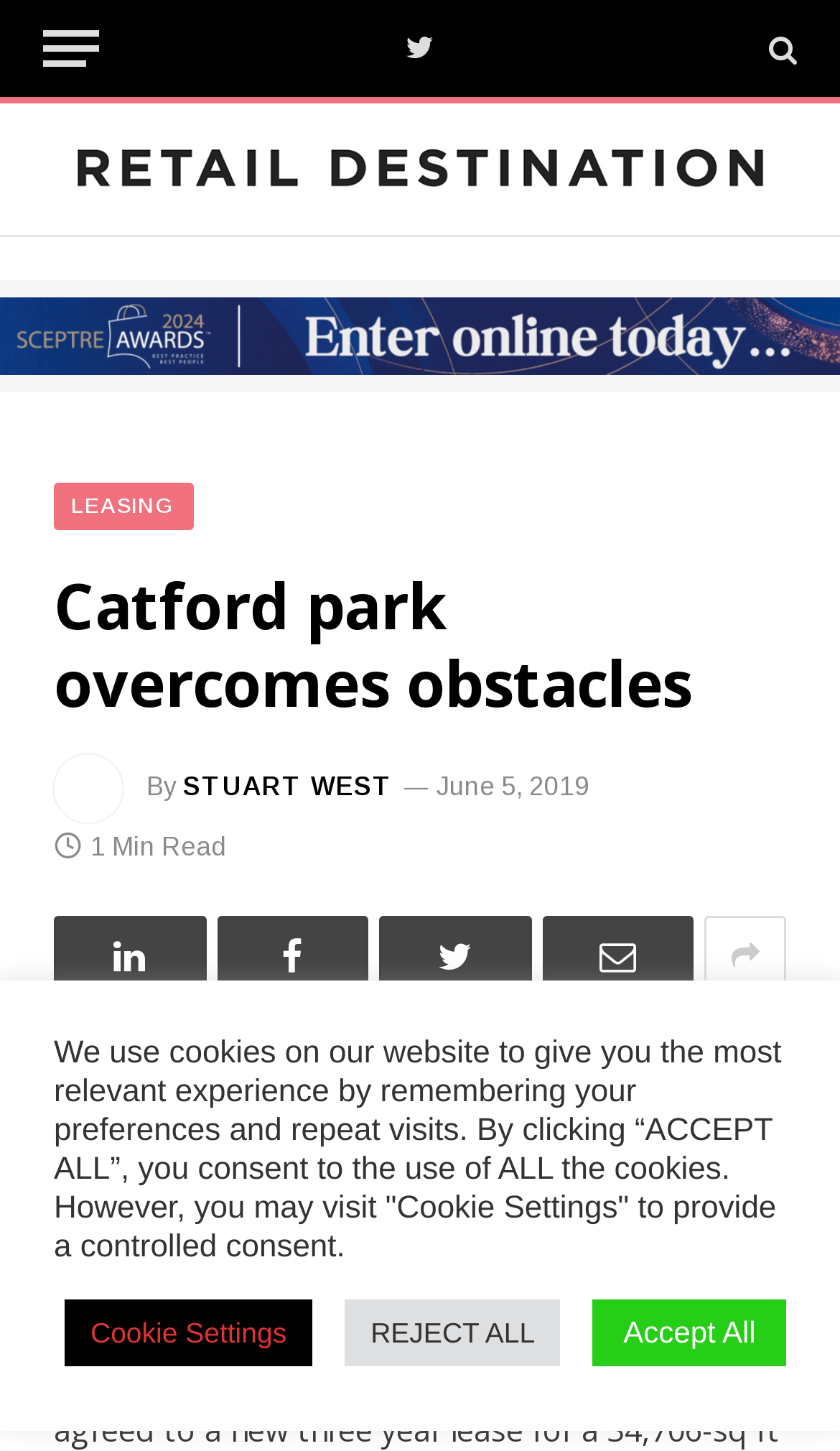Determine the coordinates of the bounding box for the clickable area needed to execute this instruction: "Click the menu button".

[0.051, 0.0, 0.118, 0.067]